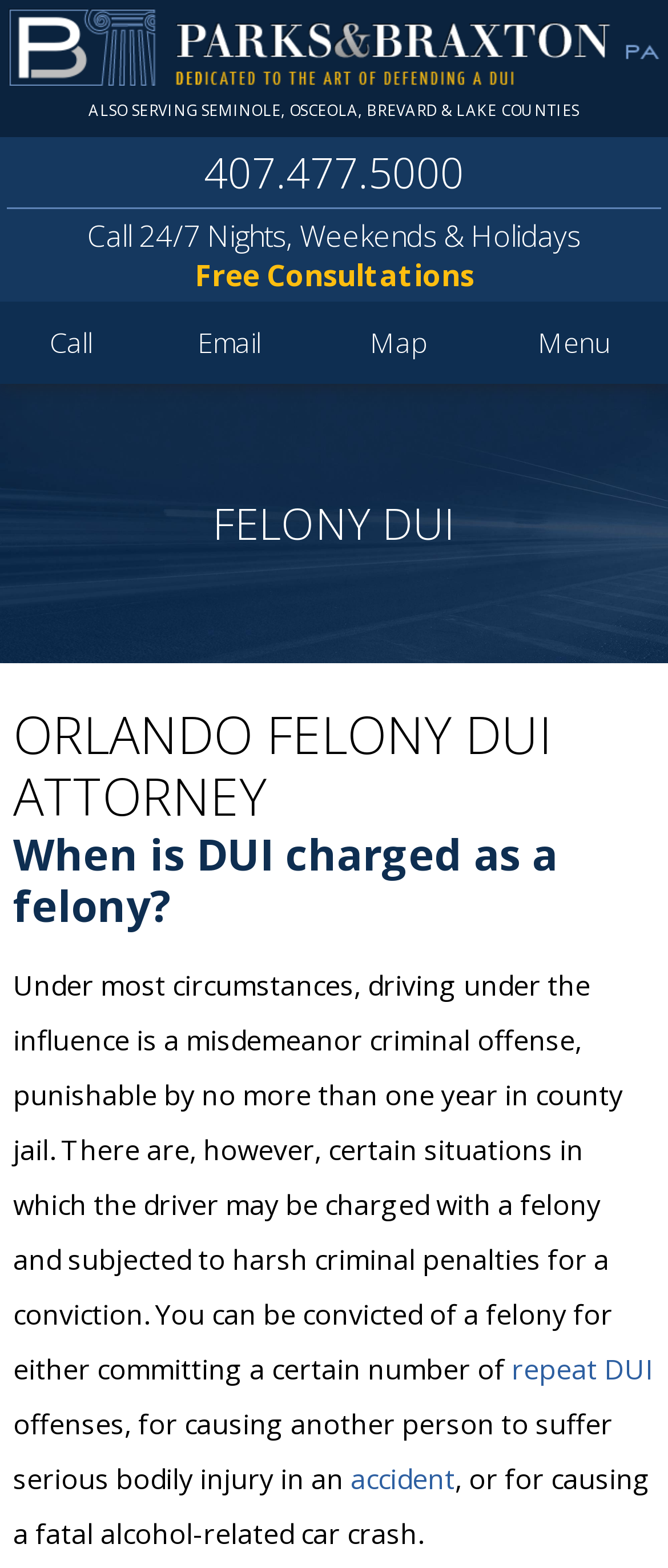Identify the bounding box coordinates of the clickable region to carry out the given instruction: "Click the Parks & Braxton, PA link".

[0.013, 0.005, 0.987, 0.055]